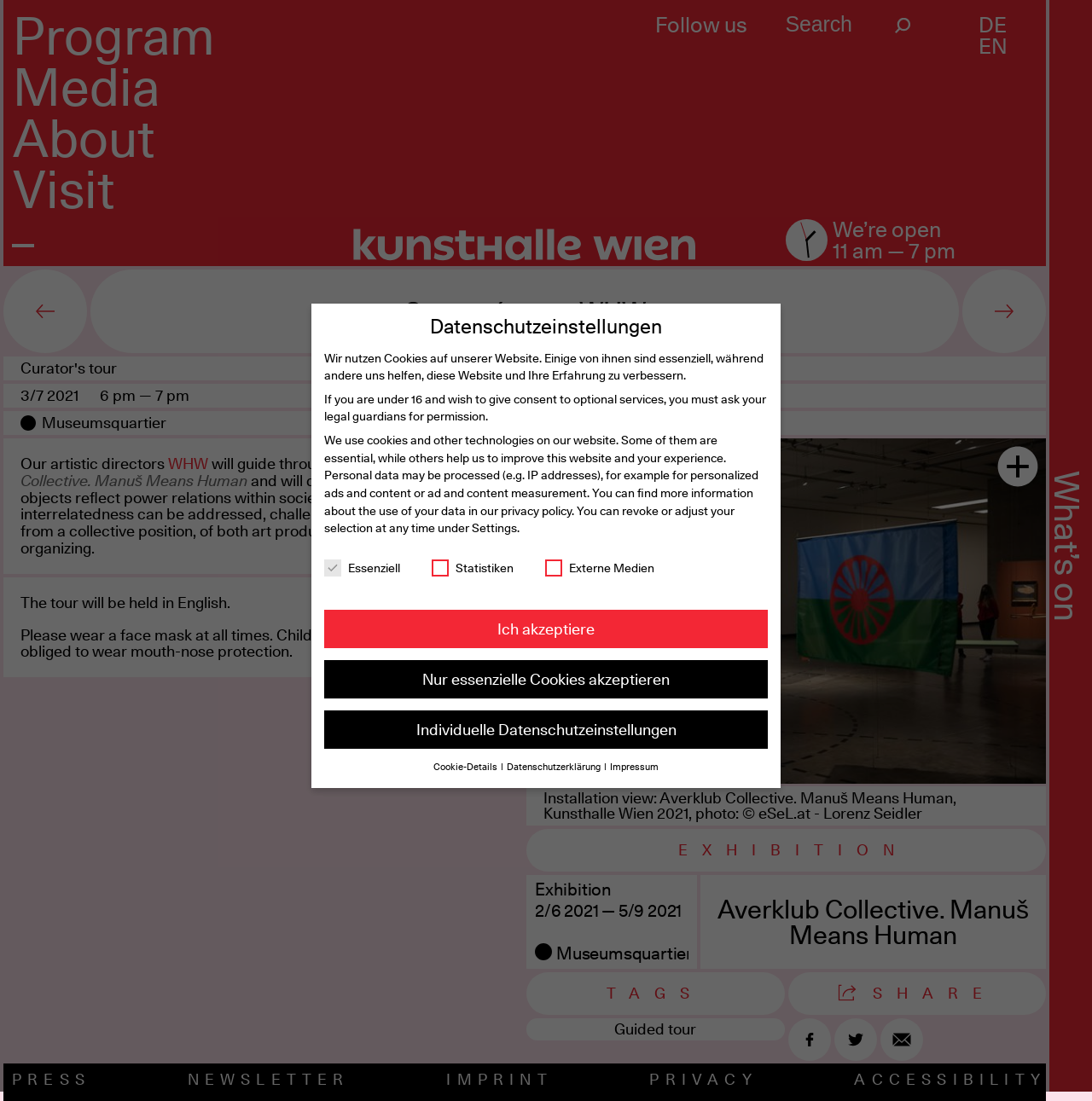Give a short answer to this question using one word or a phrase:
What is the location of the museum?

Museumsquartier